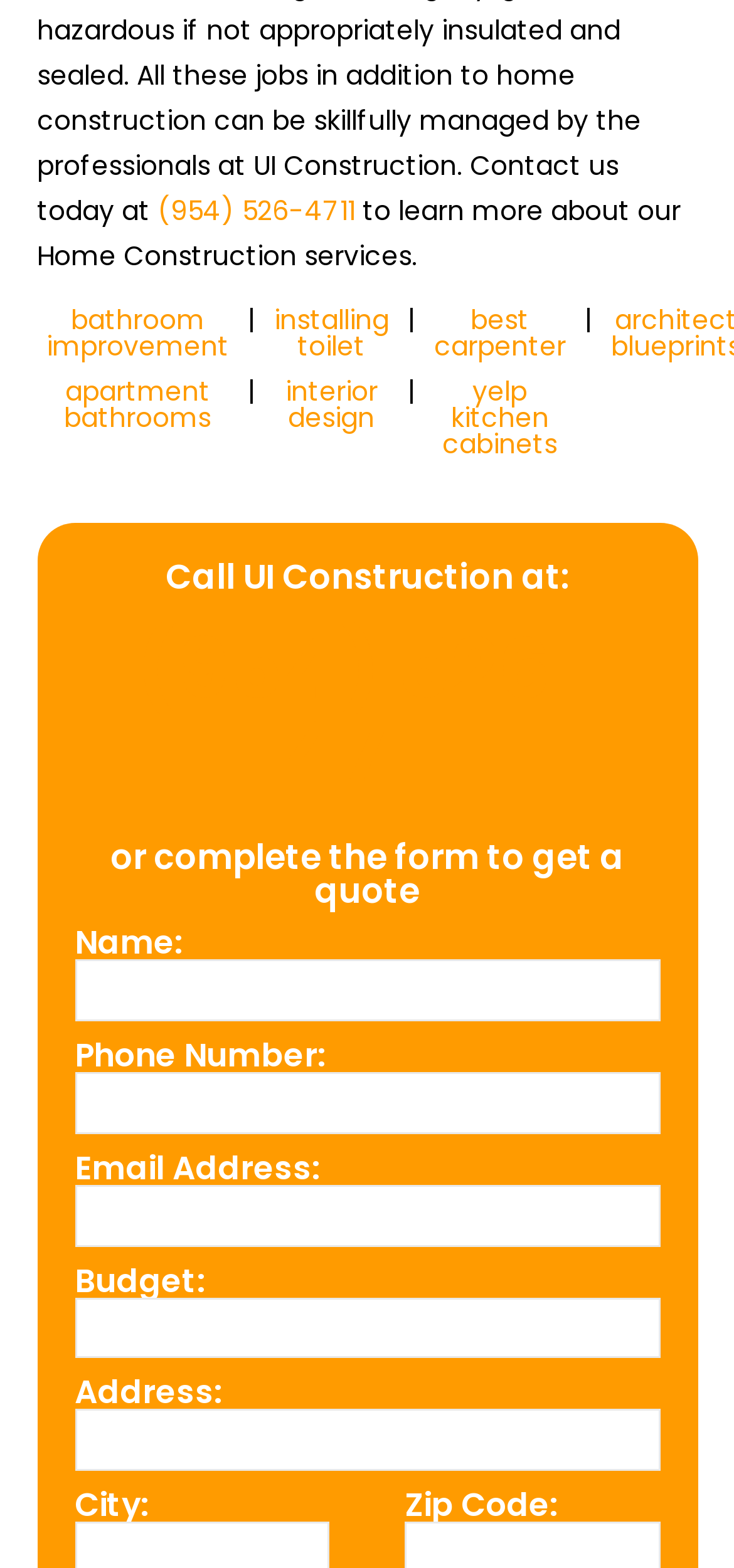What is the phone number to call for UI Construction?
Please provide a comprehensive answer to the question based on the webpage screenshot.

The phone number can be found at the top of the webpage, in the link element with the text '(954) 526-4711', and also in the gridcell element with the heading 'Call UI Construction at:'.